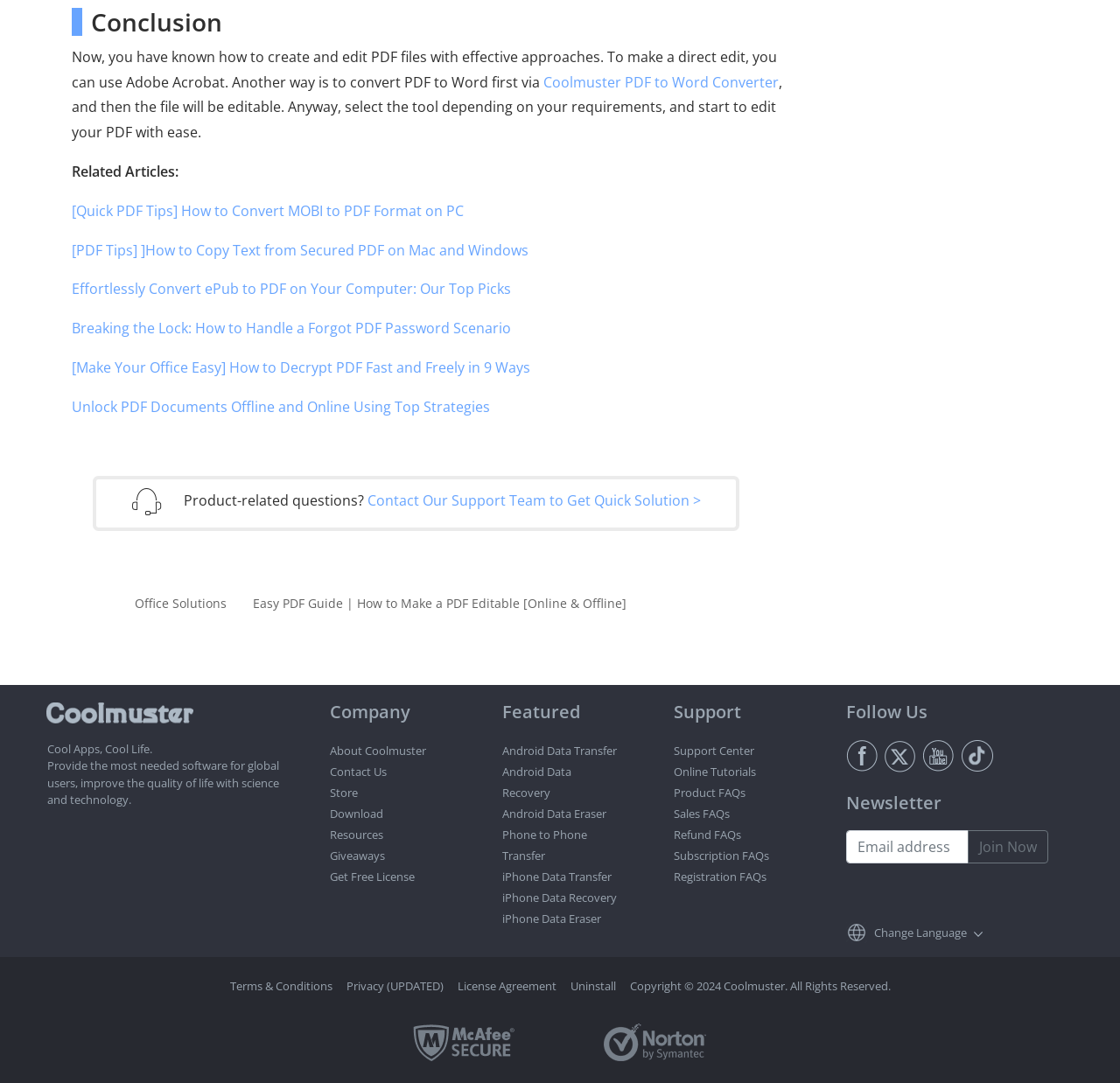Please find the bounding box coordinates of the clickable region needed to complete the following instruction: "Click the 'Join Now' button". The bounding box coordinates must consist of four float numbers between 0 and 1, i.e., [left, top, right, bottom].

[0.864, 0.766, 0.936, 0.797]